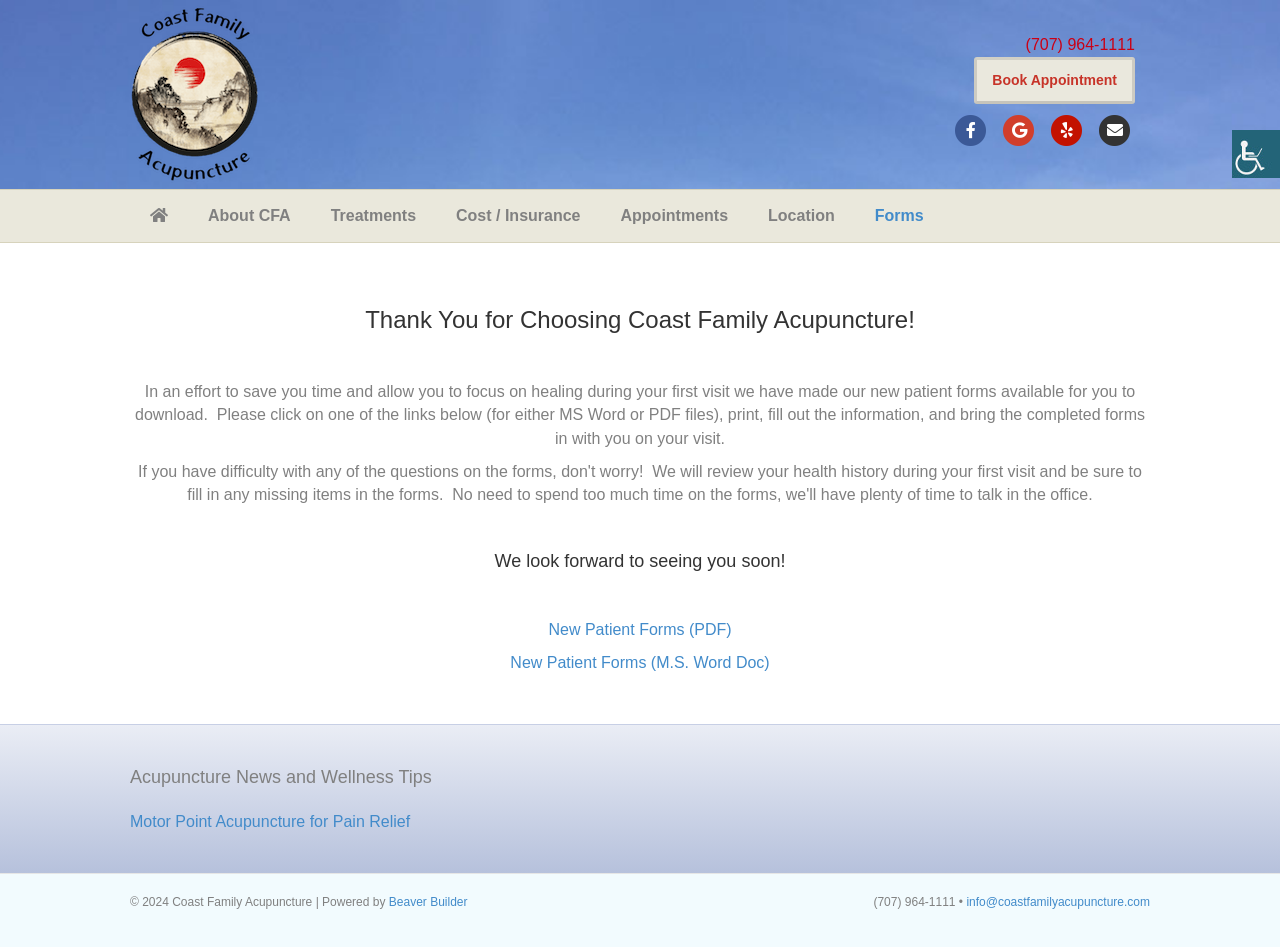What is the phone number of Coast Family Acupuncture?
Using the information from the image, provide a comprehensive answer to the question.

I found the phone number by looking at the top right corner of the webpage, where it is displayed as a link, and also at the bottom of the webpage, where it is displayed as a static text.